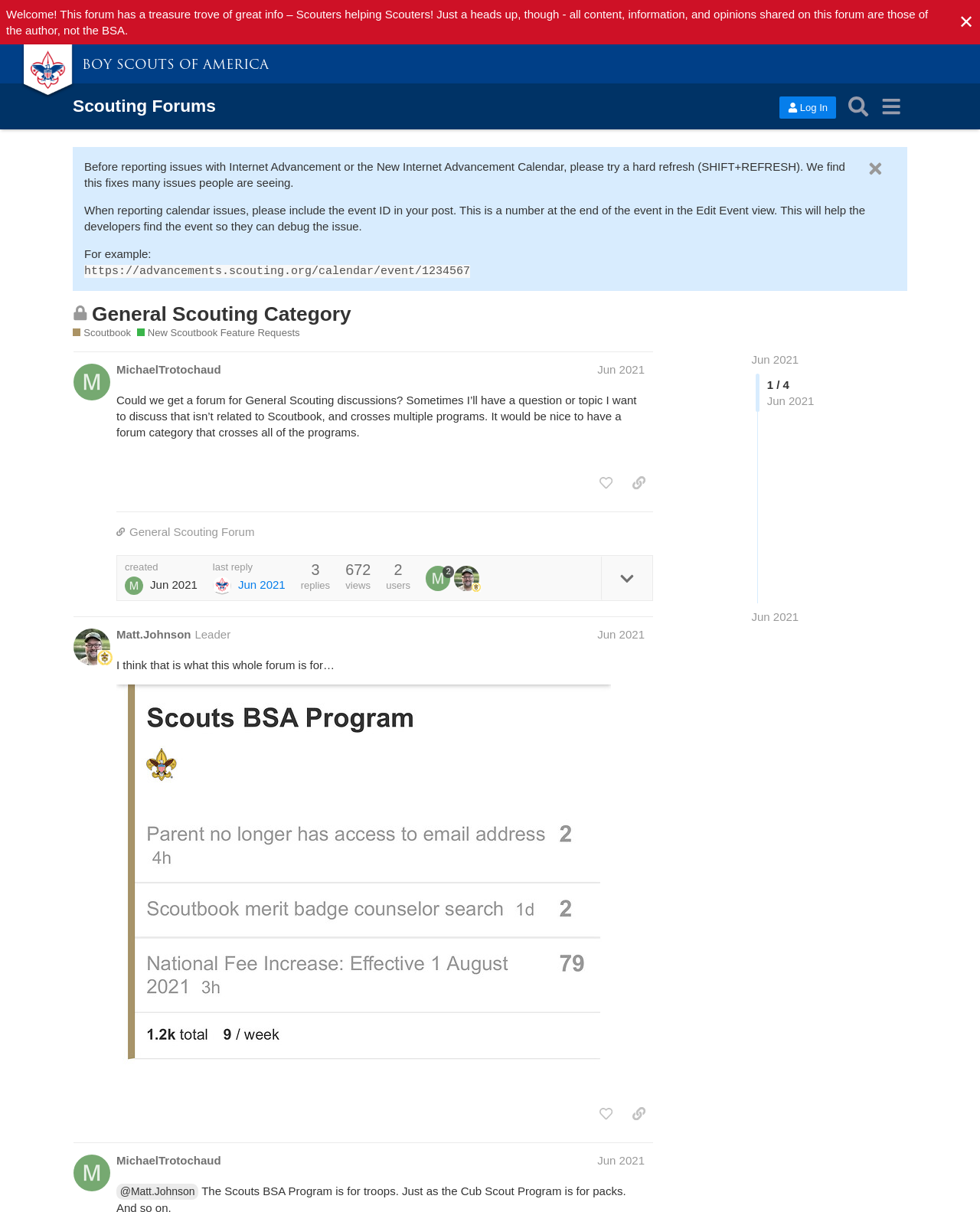Select the bounding box coordinates of the element I need to click to carry out the following instruction: "View the 'General Scouting Category' forum".

[0.094, 0.249, 0.358, 0.268]